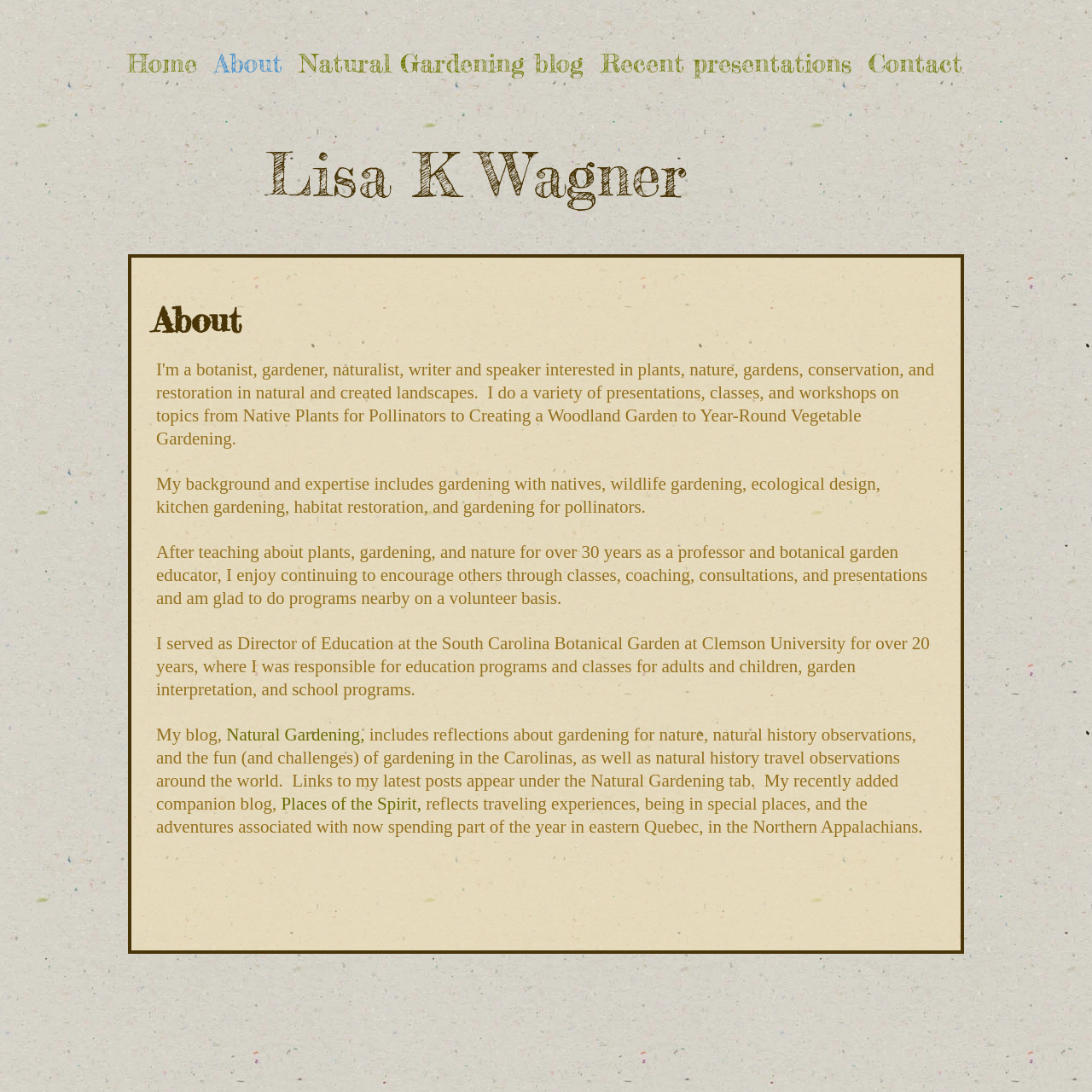Where did Lisa K Wagner serve as Director of Education?
Answer the question based on the image using a single word or a brief phrase.

South Carolina Botanical Garden